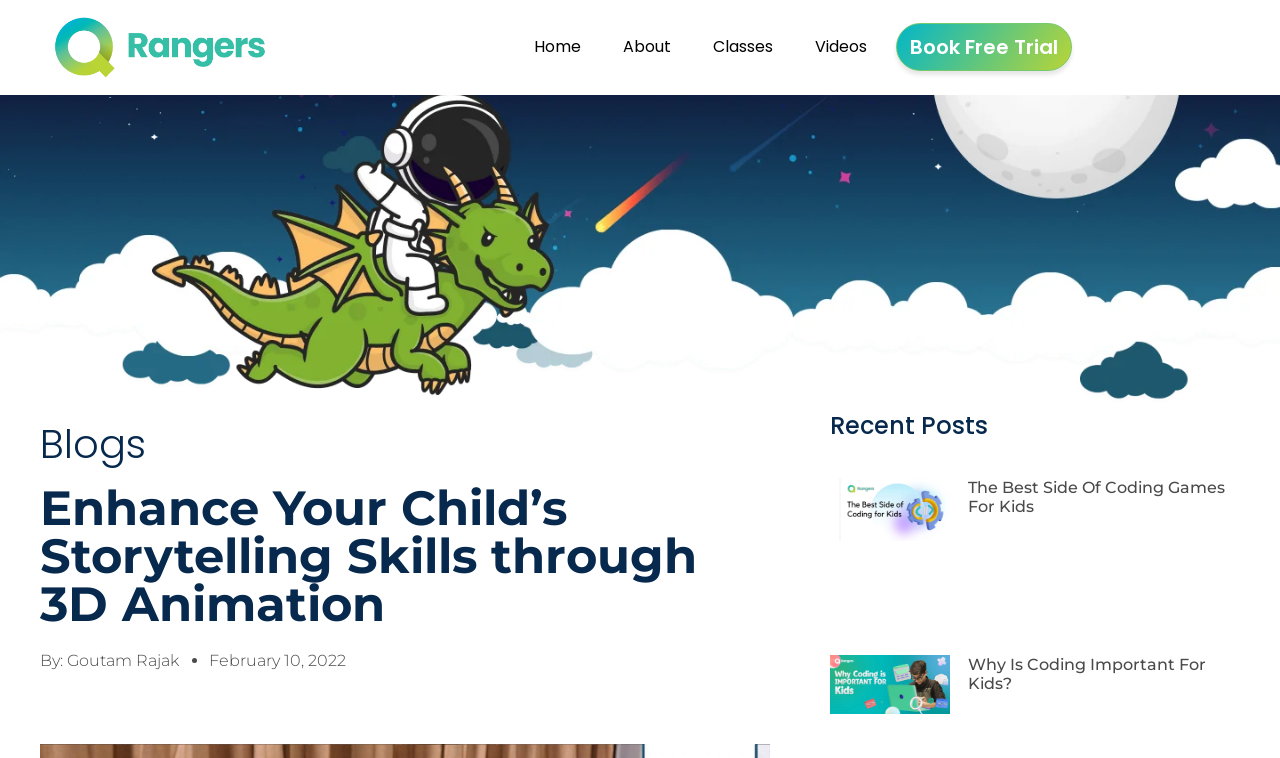Pinpoint the bounding box coordinates of the area that must be clicked to complete this instruction: "Click the 'Book Free Trial' button".

[0.7, 0.031, 0.837, 0.094]